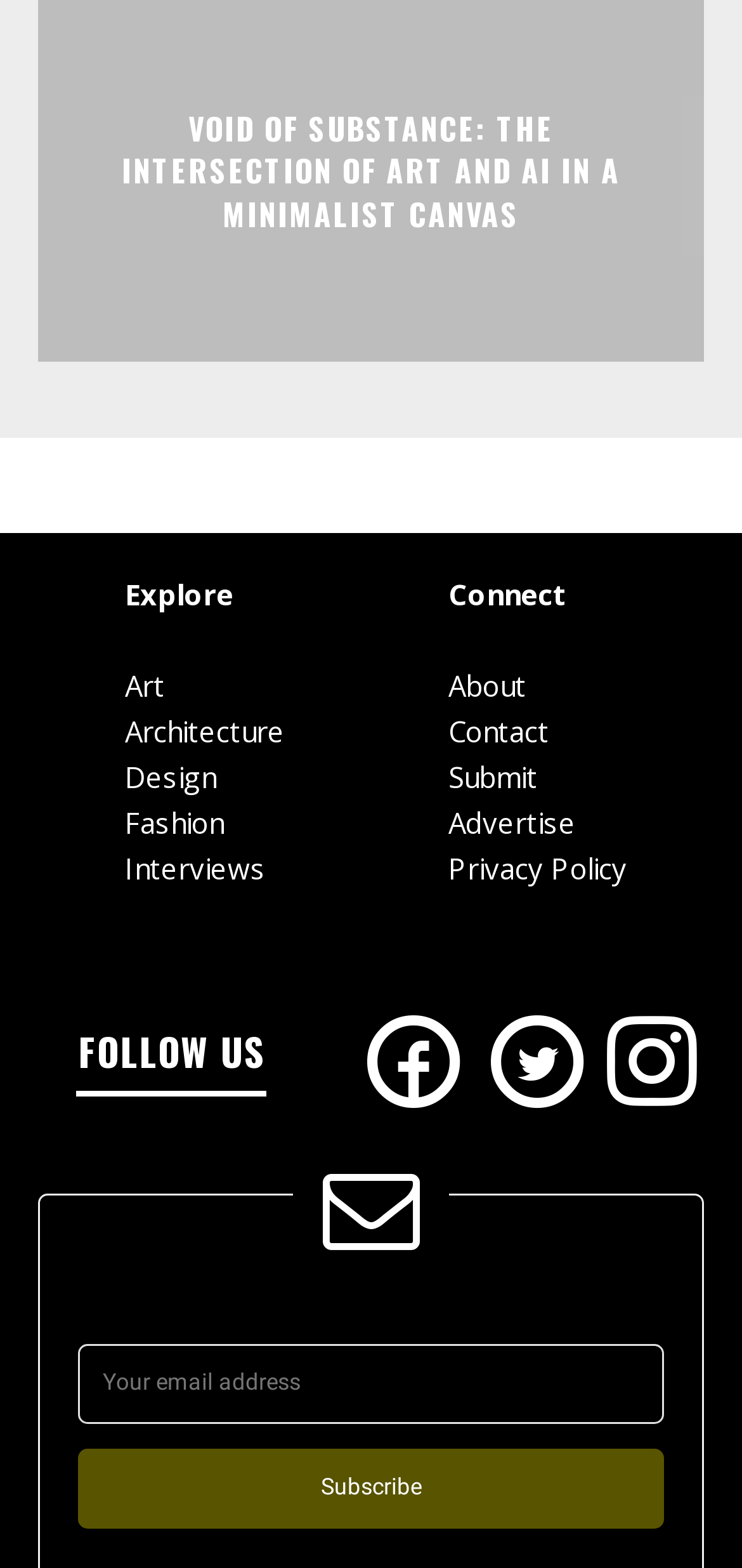Locate the bounding box coordinates of the segment that needs to be clicked to meet this instruction: "Click on the 'Art' link".

[0.168, 0.425, 0.222, 0.449]